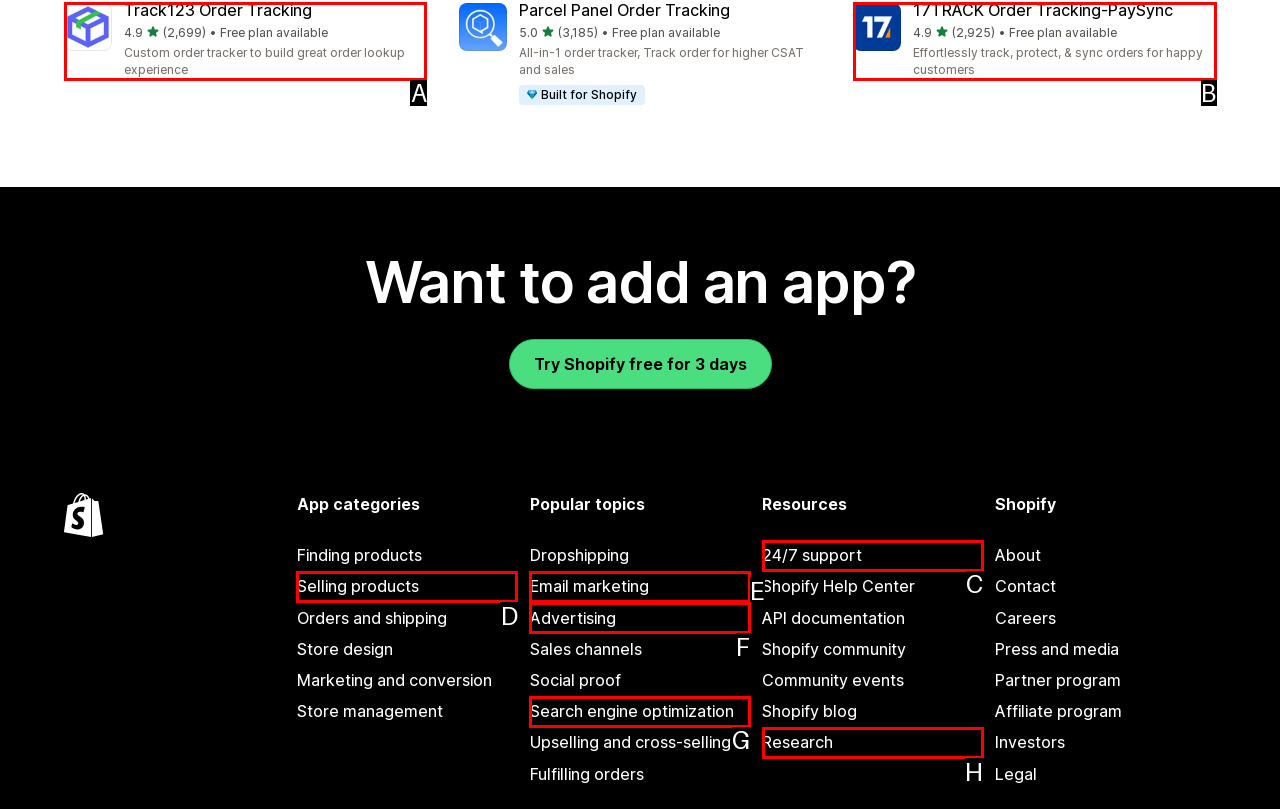Choose the UI element you need to click to carry out the task: Get 24/7 support.
Respond with the corresponding option's letter.

C